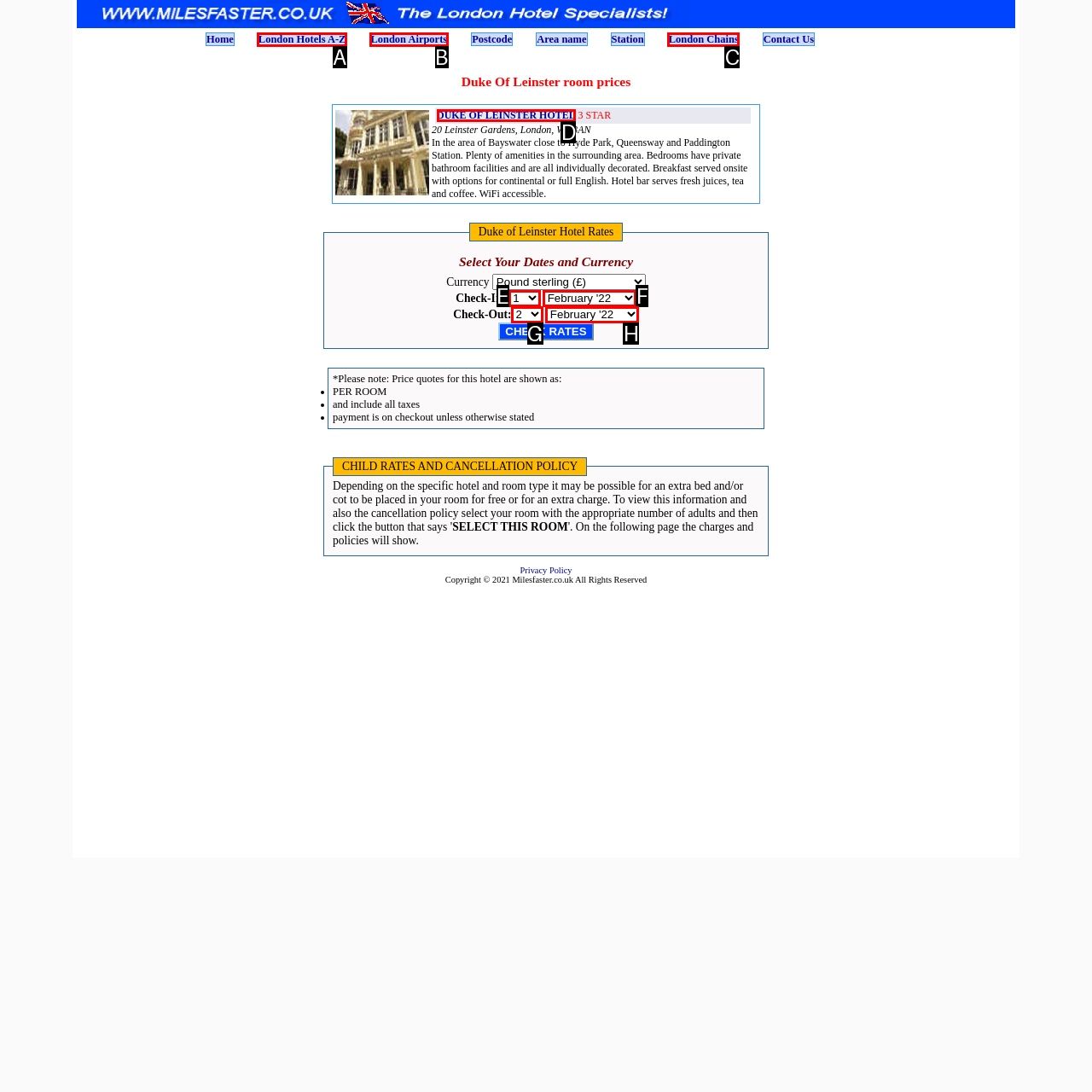From the given options, indicate the letter that corresponds to the action needed to complete this task: Click on the 'DUKE OF LEINSTER HOTEL' link. Respond with only the letter.

D